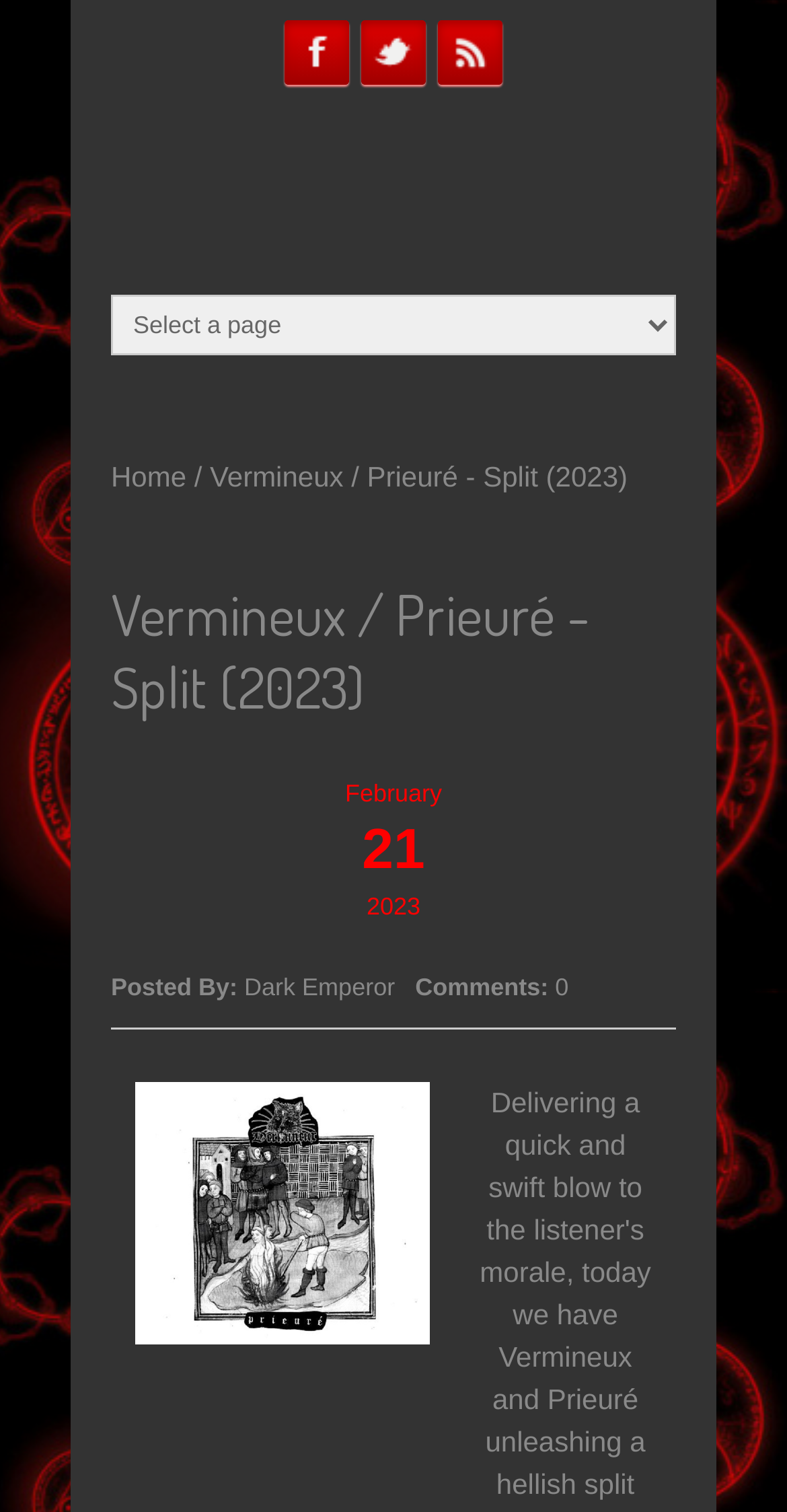Determine the bounding box for the HTML element described here: "RSS Feeds". The coordinates should be given as [left, top, right, bottom] with each number being a float between 0 and 1.

[0.556, 0.013, 0.638, 0.056]